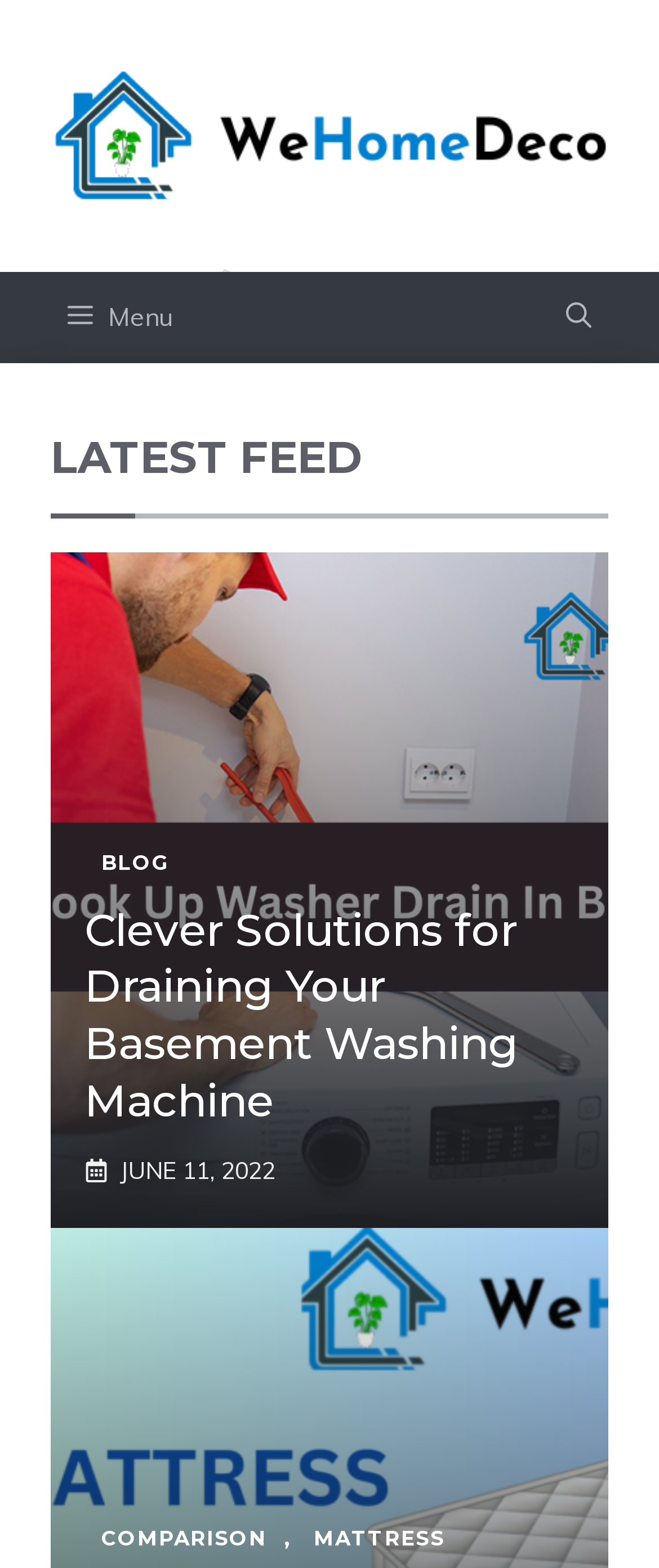Find the bounding box coordinates for the UI element whose description is: "Mattress". The coordinates should be four float numbers between 0 and 1, in the format [left, top, right, bottom].

[0.476, 0.973, 0.675, 0.989]